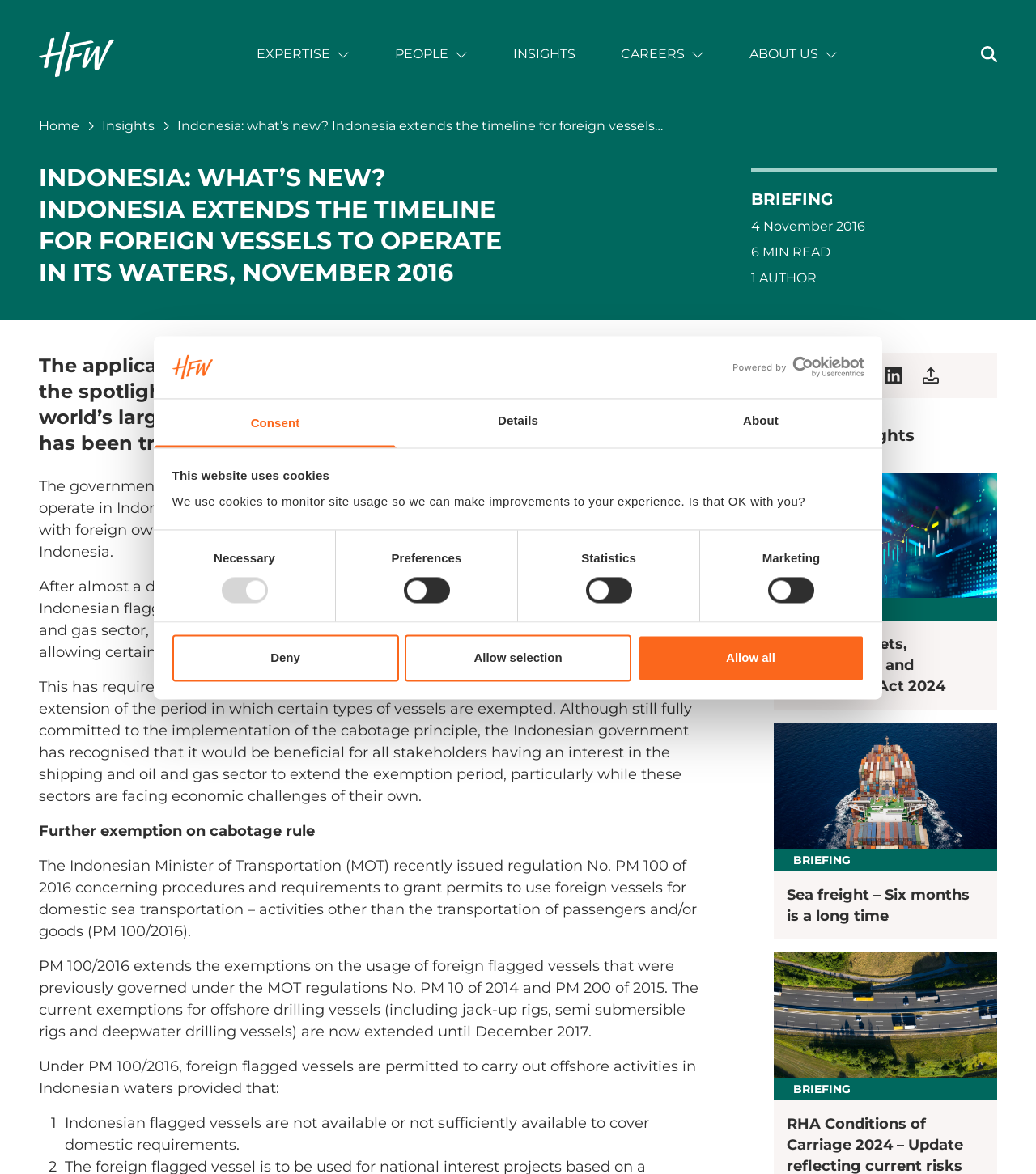Find and specify the bounding box coordinates that correspond to the clickable region for the instruction: "Click the 'Deny' button".

[0.166, 0.54, 0.385, 0.58]